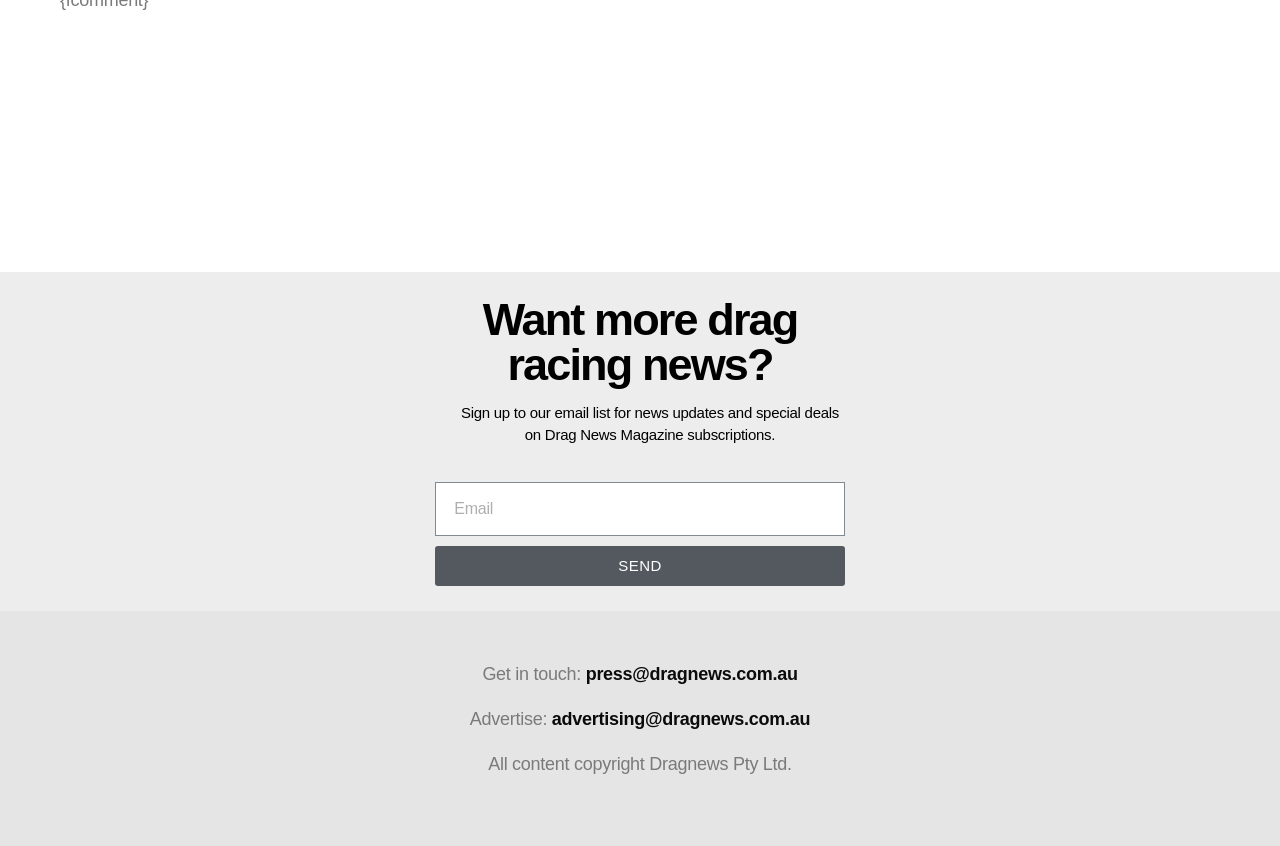How can I contact for advertising?
Based on the screenshot, answer the question with a single word or phrase.

advertising@dragnews.com.au